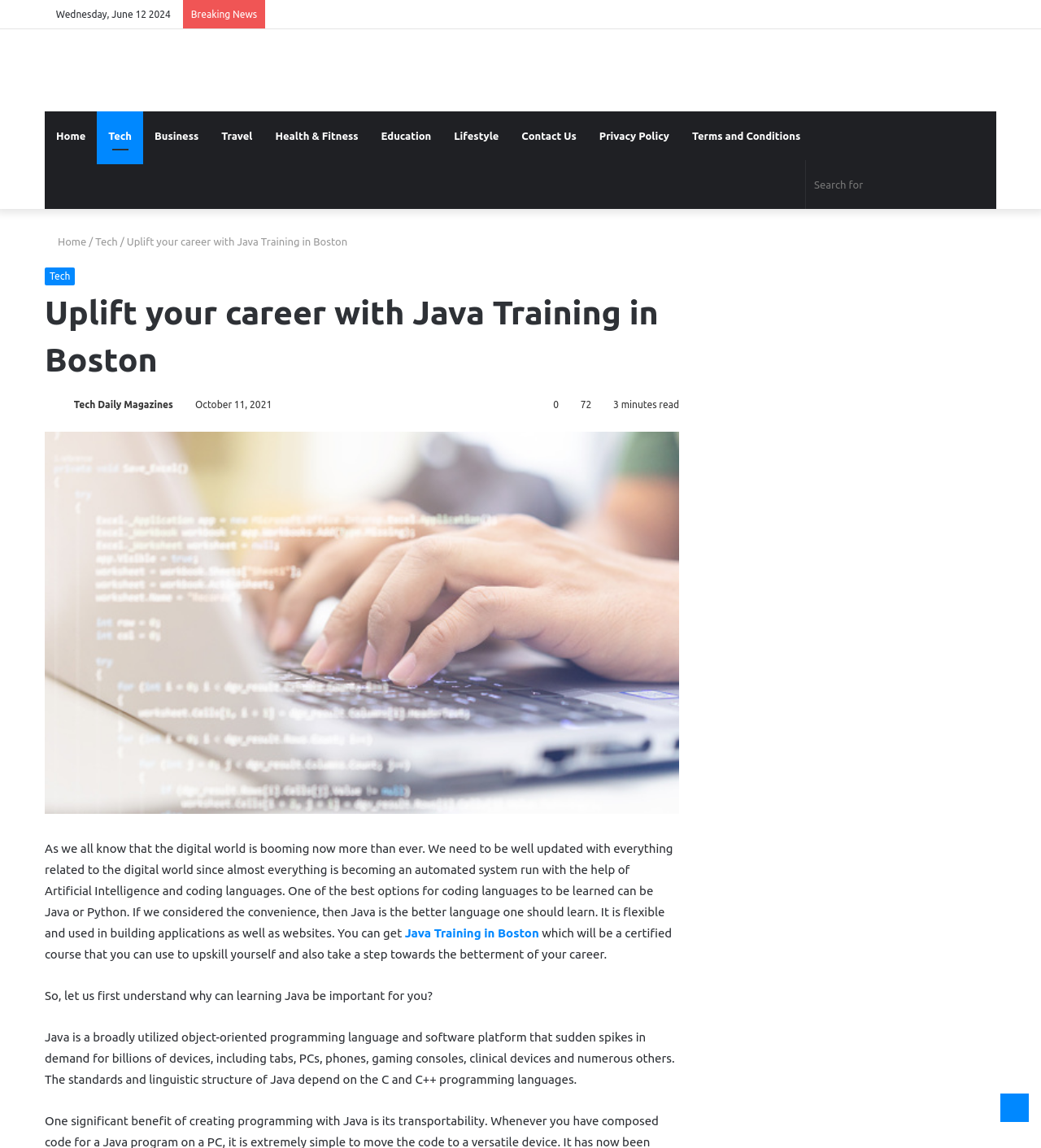What is the primary heading on this webpage?

Uplift your career with Java Training in Boston